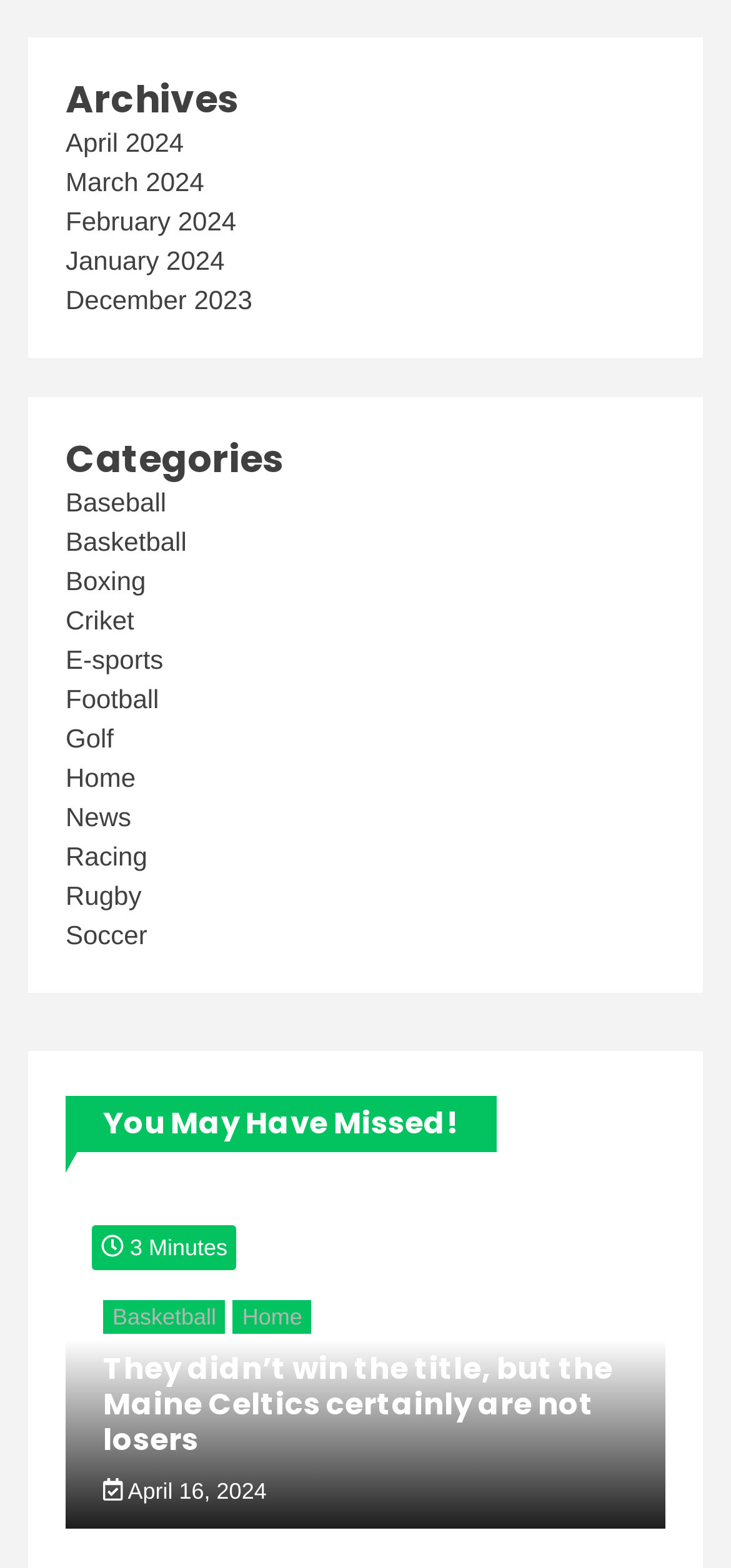Using the information from the screenshot, answer the following question thoroughly:
What is the title of the article with an estimated reading time?

The article with an estimated reading time has a title 'They didn’t win the title, but the Maine Celtics certainly are not losers' which is mentioned in the 'You May Have Missed!' section.